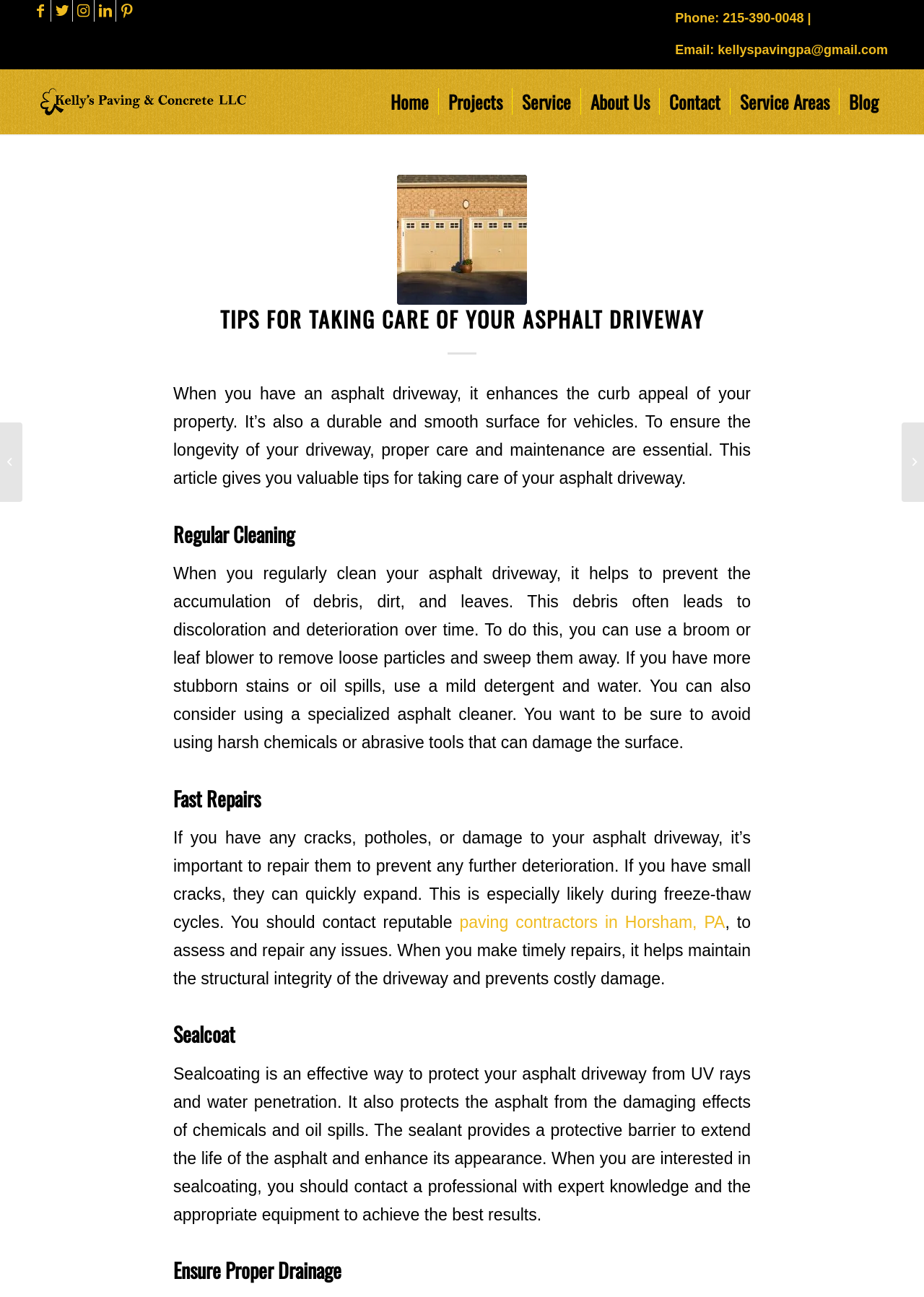Answer the question with a single word or phrase: 
What is the phone number of Kelly's Paving?

215-390-0048